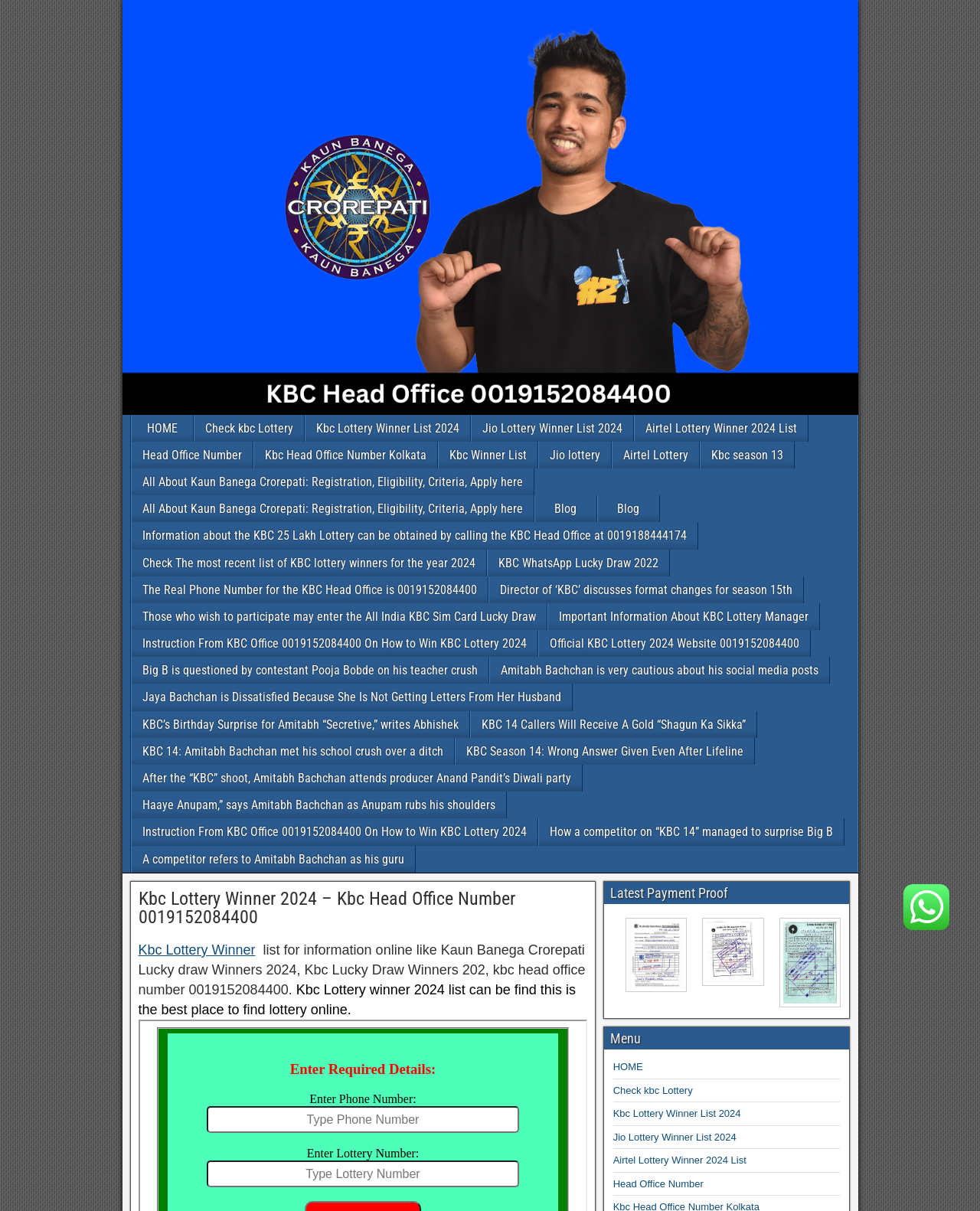Generate a thorough caption that explains the contents of the webpage.

This webpage is about KBC Lottery Winners 2024, providing information on Kaun Banega Crorepati Lucky Winners and Jio KBC Lottery Winner 2024. At the top of the page, there is a large image with the title "KBC Lottery Winner 2024". Below the image, there is a main menu navigation bar with several links, including "HOME", "Check kbc Lottery", "Kbc Lottery Winner List 2024", "Jio Lottery Winner List 2024", and more.

The main content of the page is divided into several sections. The first section has a heading "Kbc Lottery Winner 2024 – Kbc Head Office Number 0019152084400" and contains a link with the same title. Below this section, there are several paragraphs of text providing information about KBC lottery winners and head office numbers.

To the right of the main content, there are several links and headings, including "Latest Payment Proof", "Menu", and more. These links and headings are arranged vertically, with the "Latest Payment Proof" section containing three description lists with links. The "Menu" section has several links, including "HOME", "Check kbc Lottery", and more, which are similar to the links in the main menu navigation bar at the top of the page.

At the bottom of the page, there is a WhatsApp chat link and image, allowing users to initiate a WhatsApp chat. Overall, the webpage is focused on providing information and resources related to KBC lottery winners and head office numbers.